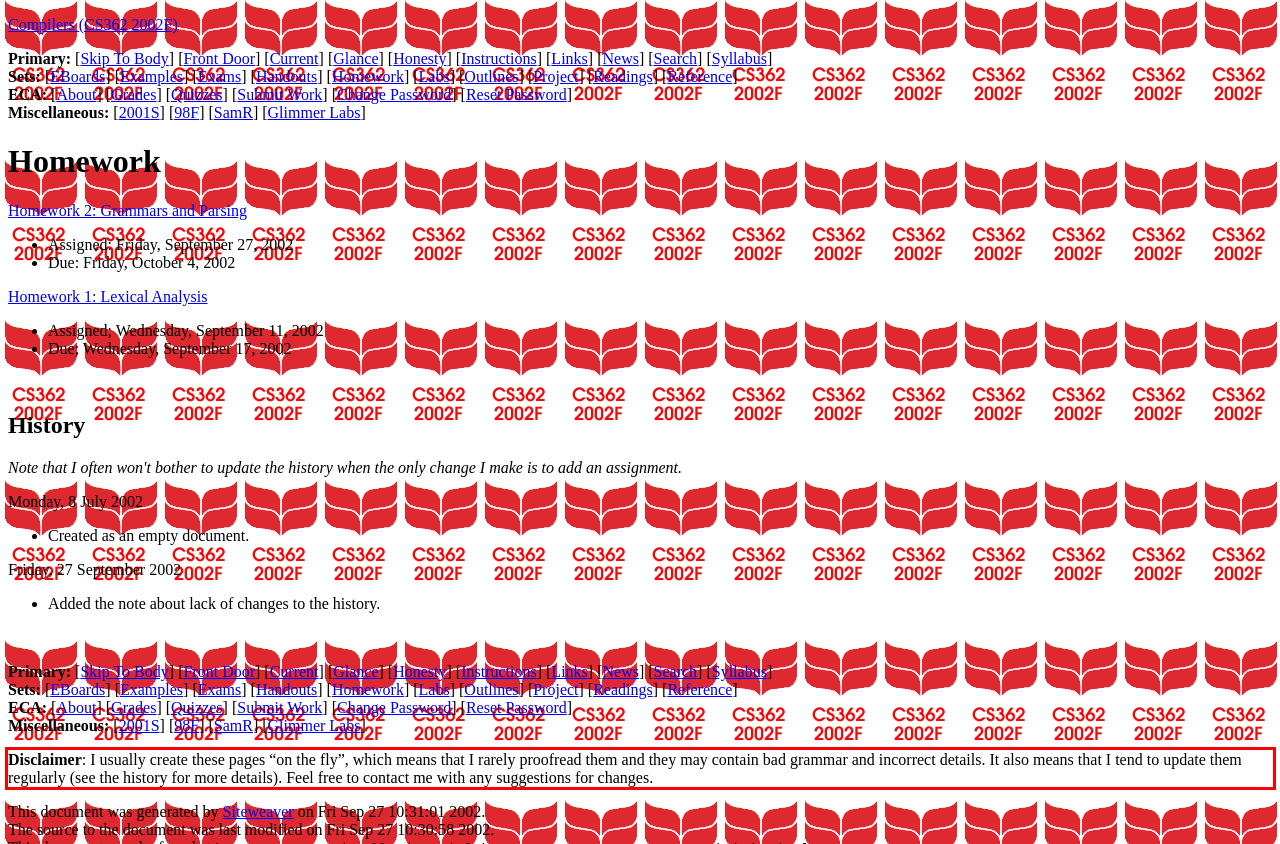Given a screenshot of a webpage, locate the red bounding box and extract the text it encloses.

Disclaimer: I usually create these pages on the fly, which means that I rarely proofread them and they may contain bad grammar and incorrect details. It also means that I tend to update them regularly (see the history for more details). Feel free to contact me with any suggestions for changes.